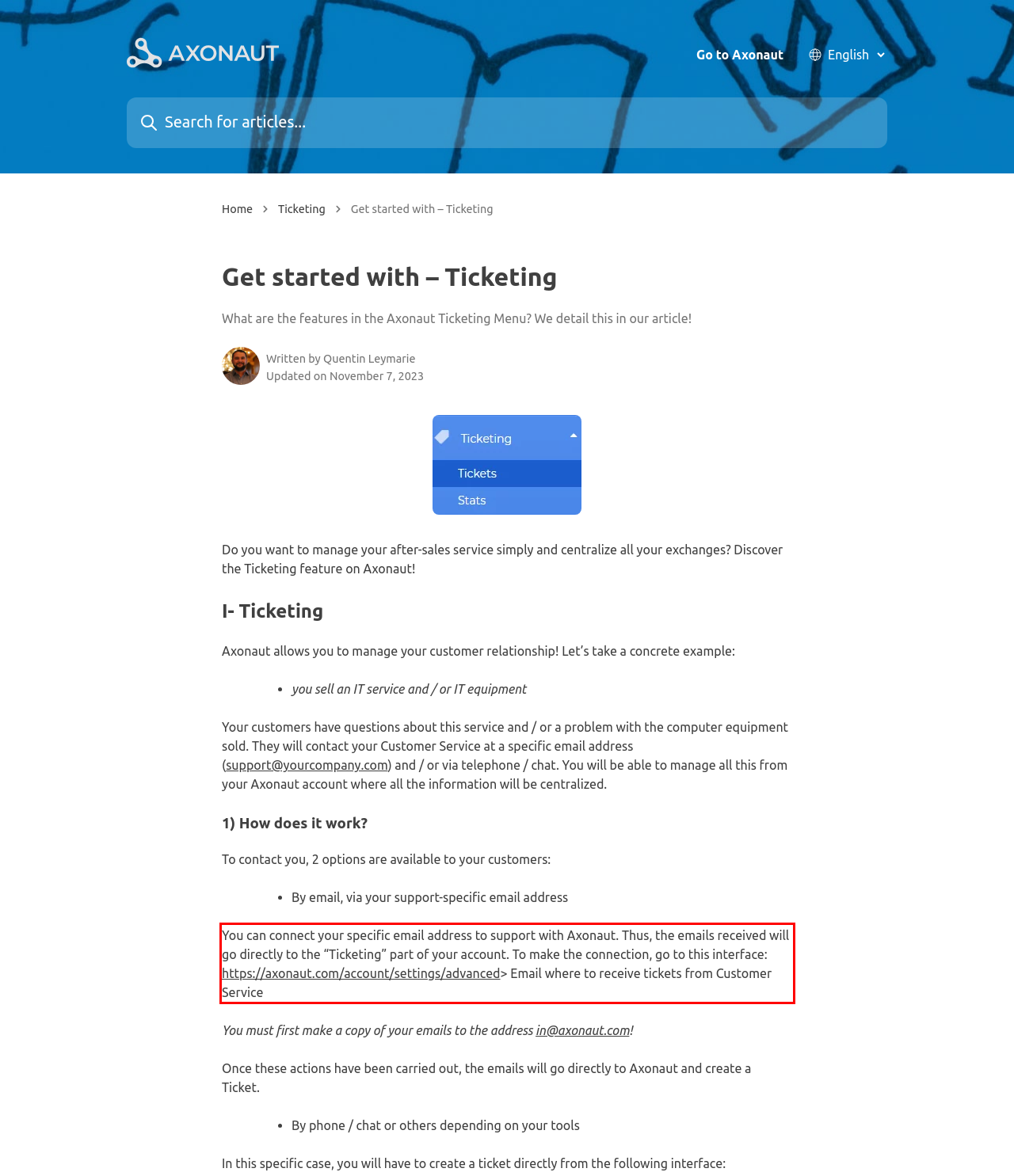Please perform OCR on the text content within the red bounding box that is highlighted in the provided webpage screenshot.

You can connect your specific email address to support with Axonaut. Thus, the emails received will go directly to the “Ticketing” part of your account. To make the connection, go to this interface: https://axonaut.com/account/settings/advanced> Email where to receive tickets from Customer Service